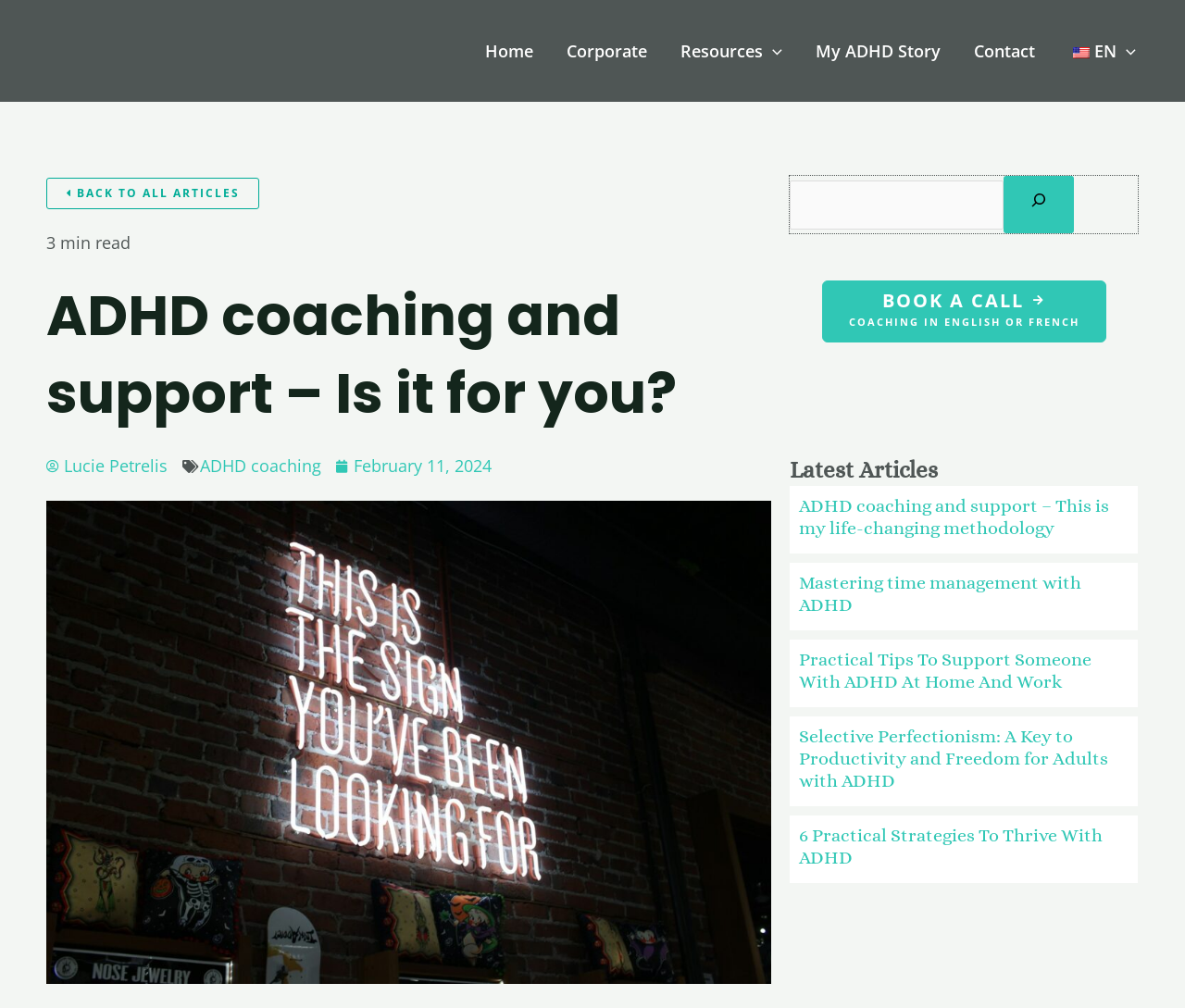Who is the author of the article?
Please look at the screenshot and answer in one word or a short phrase.

Lucie Petrelis